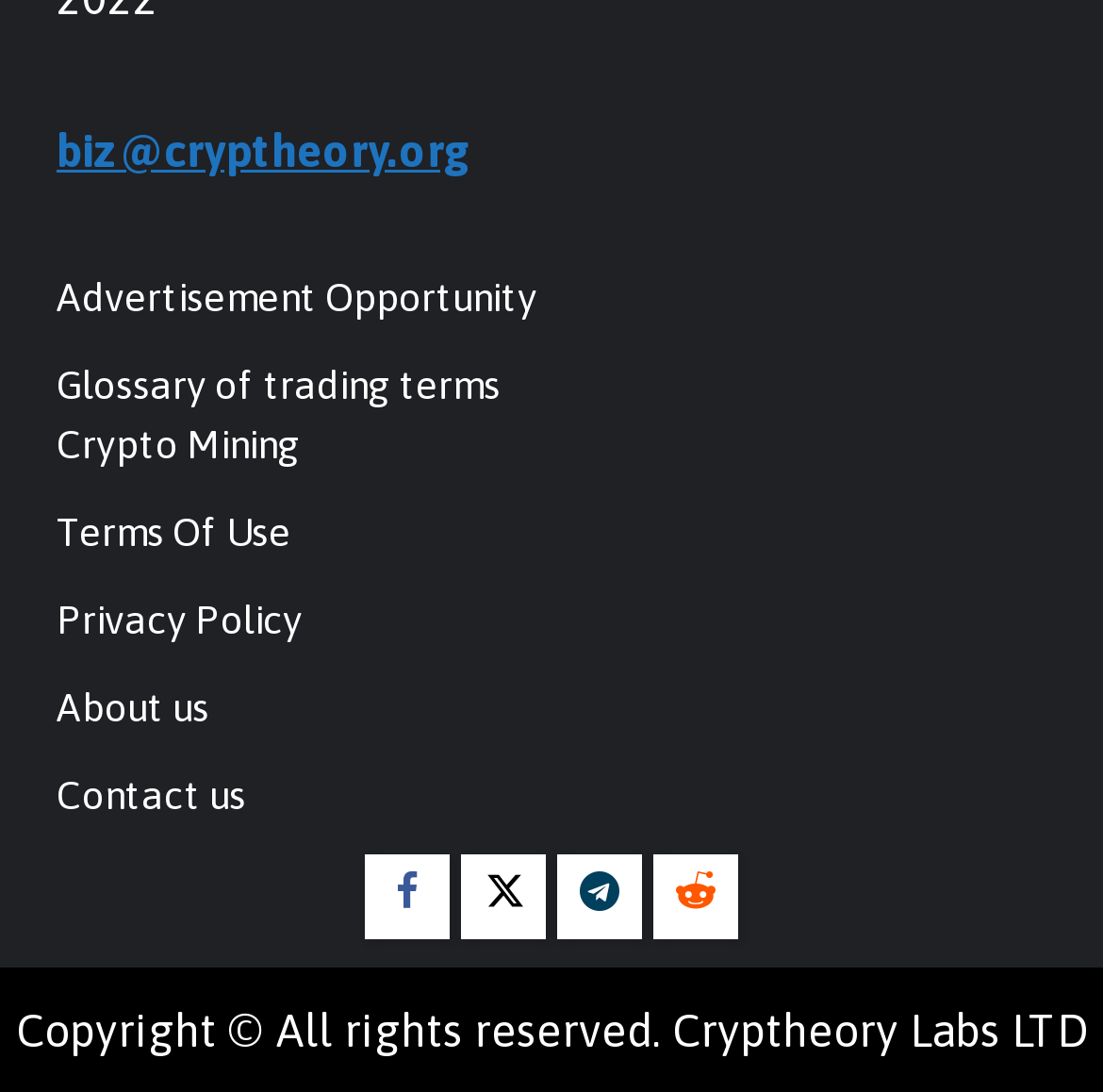What is the last item in the footer section?
Look at the image and respond with a one-word or short-phrase answer.

Copyright information